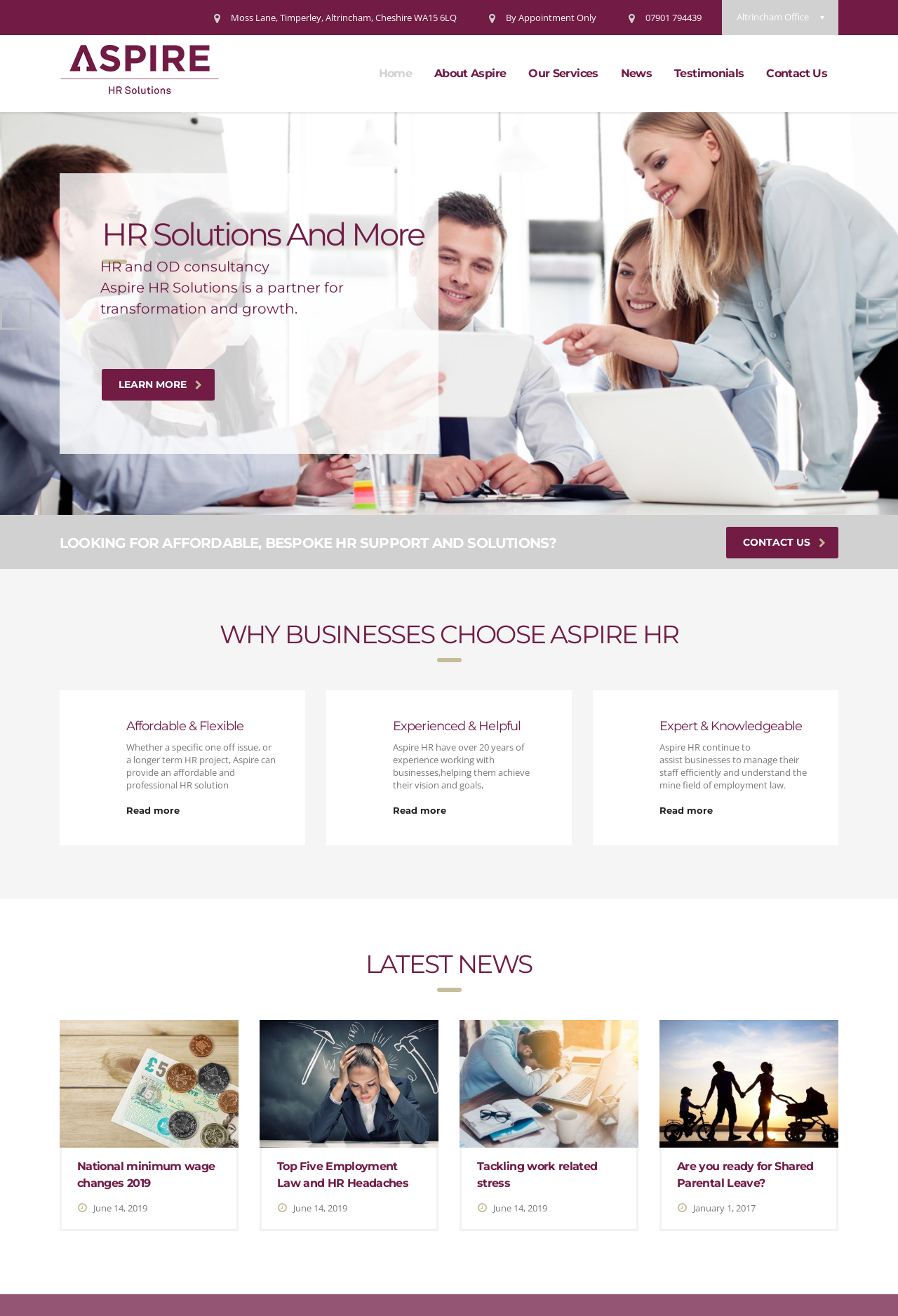Please answer the following question using a single word or phrase: 
What is the address of Aspire HR Solutions' Altrincham office?

Moss Lane, Timperley, Altrincham, Cheshire WA15 6LQ